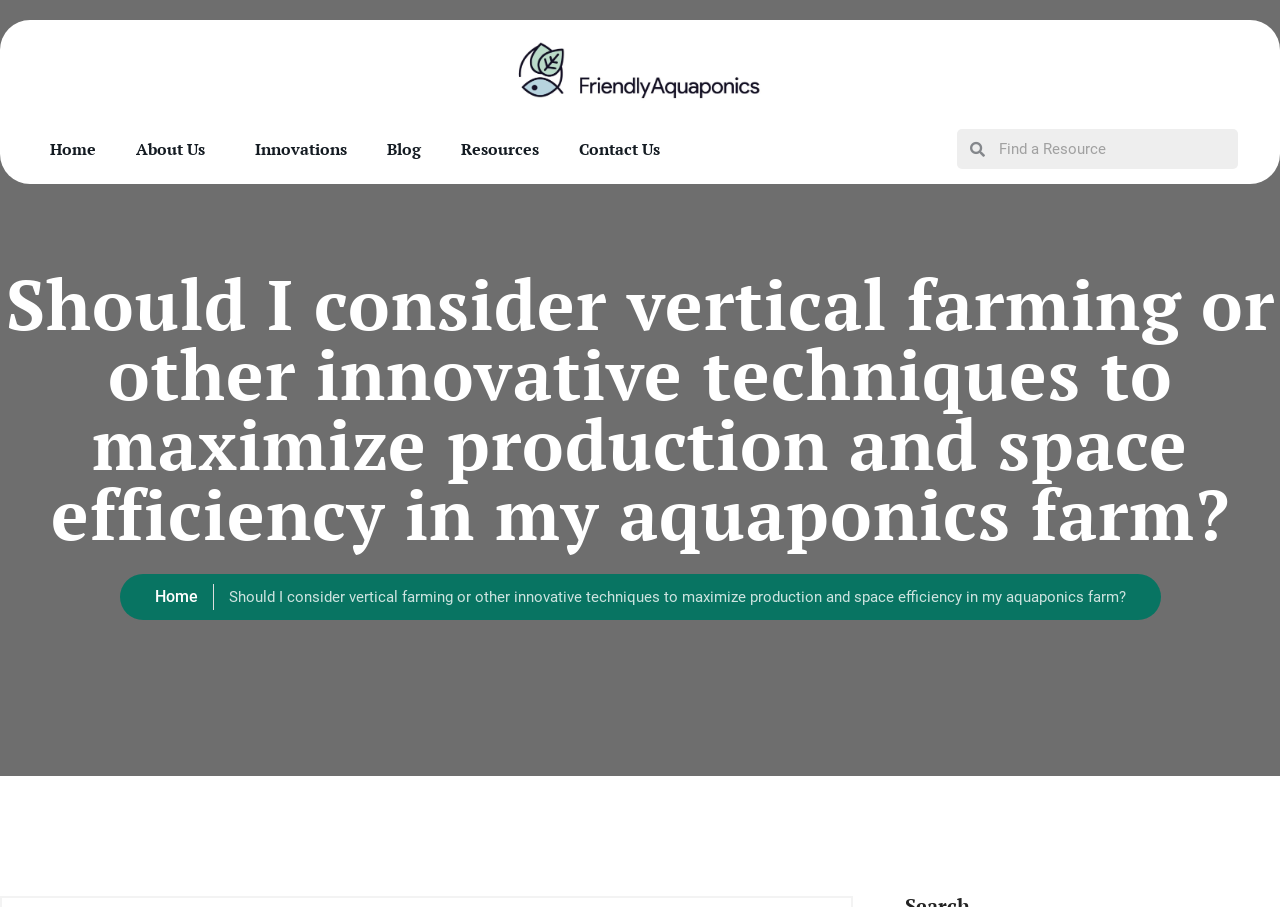Indicate the bounding box coordinates of the element that needs to be clicked to satisfy the following instruction: "Contact us". The coordinates should be four float numbers between 0 and 1, i.e., [left, top, right, bottom].

[0.437, 0.142, 0.531, 0.187]